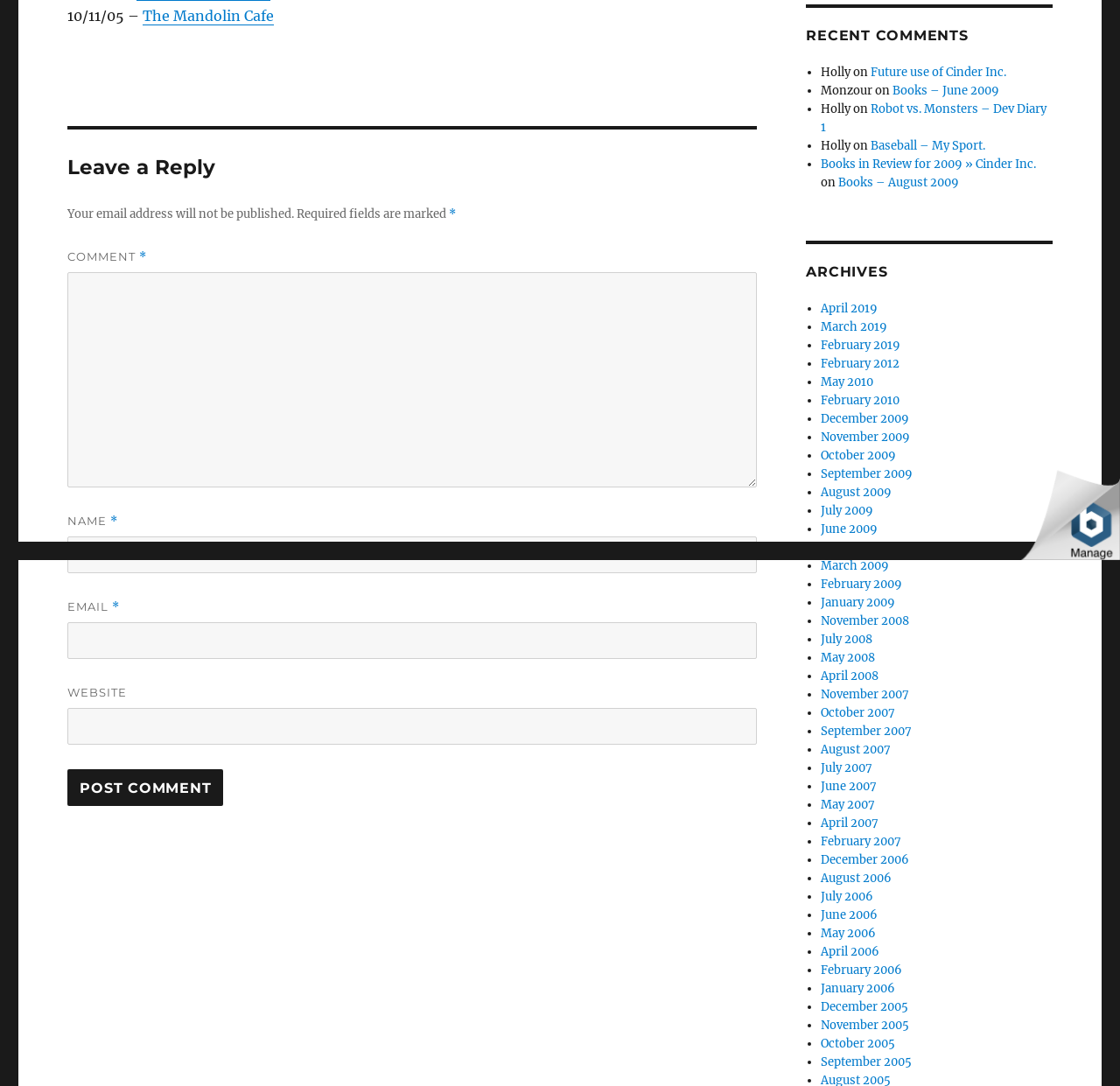Please locate the UI element described by "parent_node: EMAIL * aria-describedby="email-notes" name="email"" and provide its bounding box coordinates.

[0.06, 0.573, 0.676, 0.607]